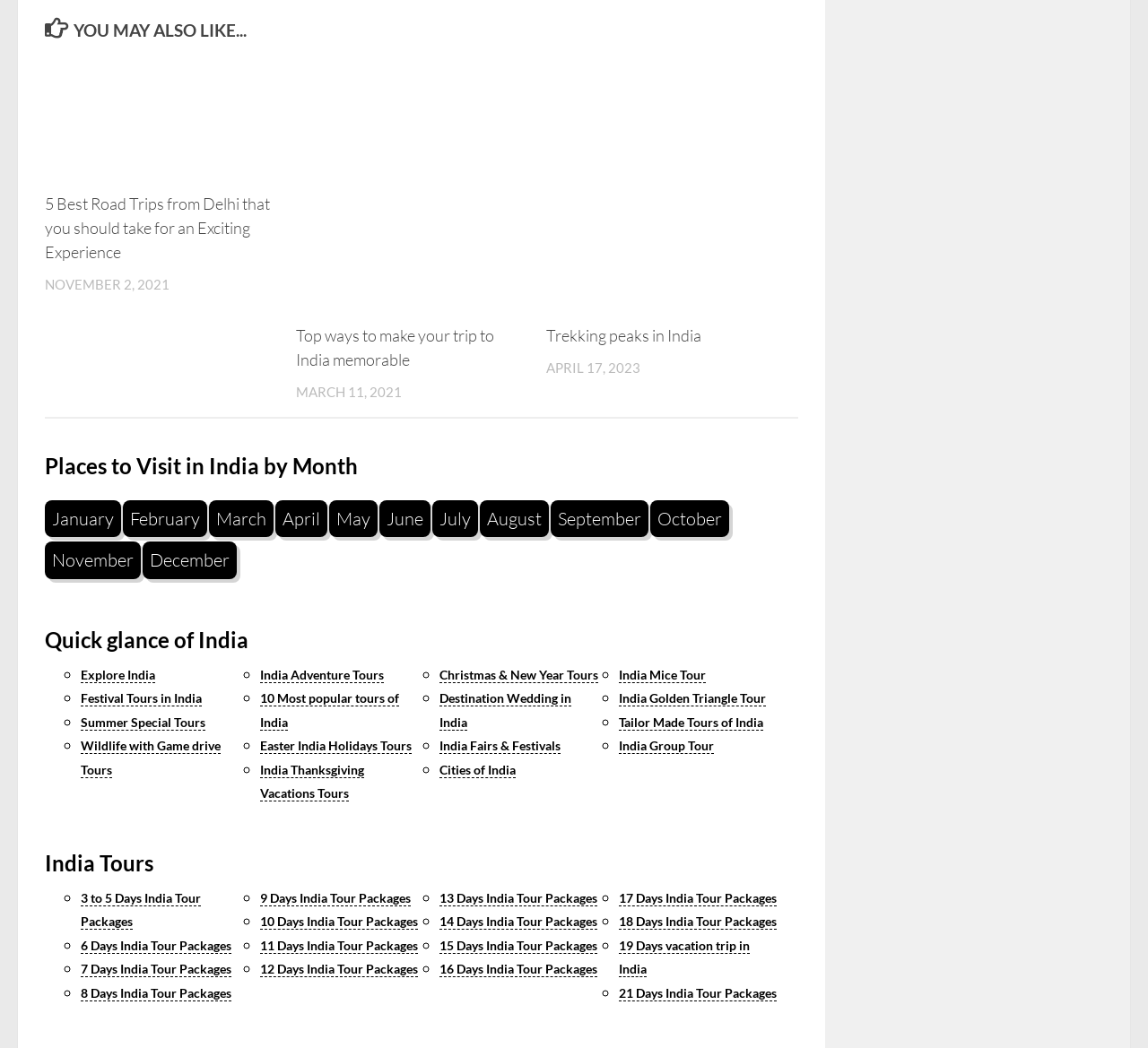How many articles are there on this webpage?
From the image, respond with a single word or phrase.

3